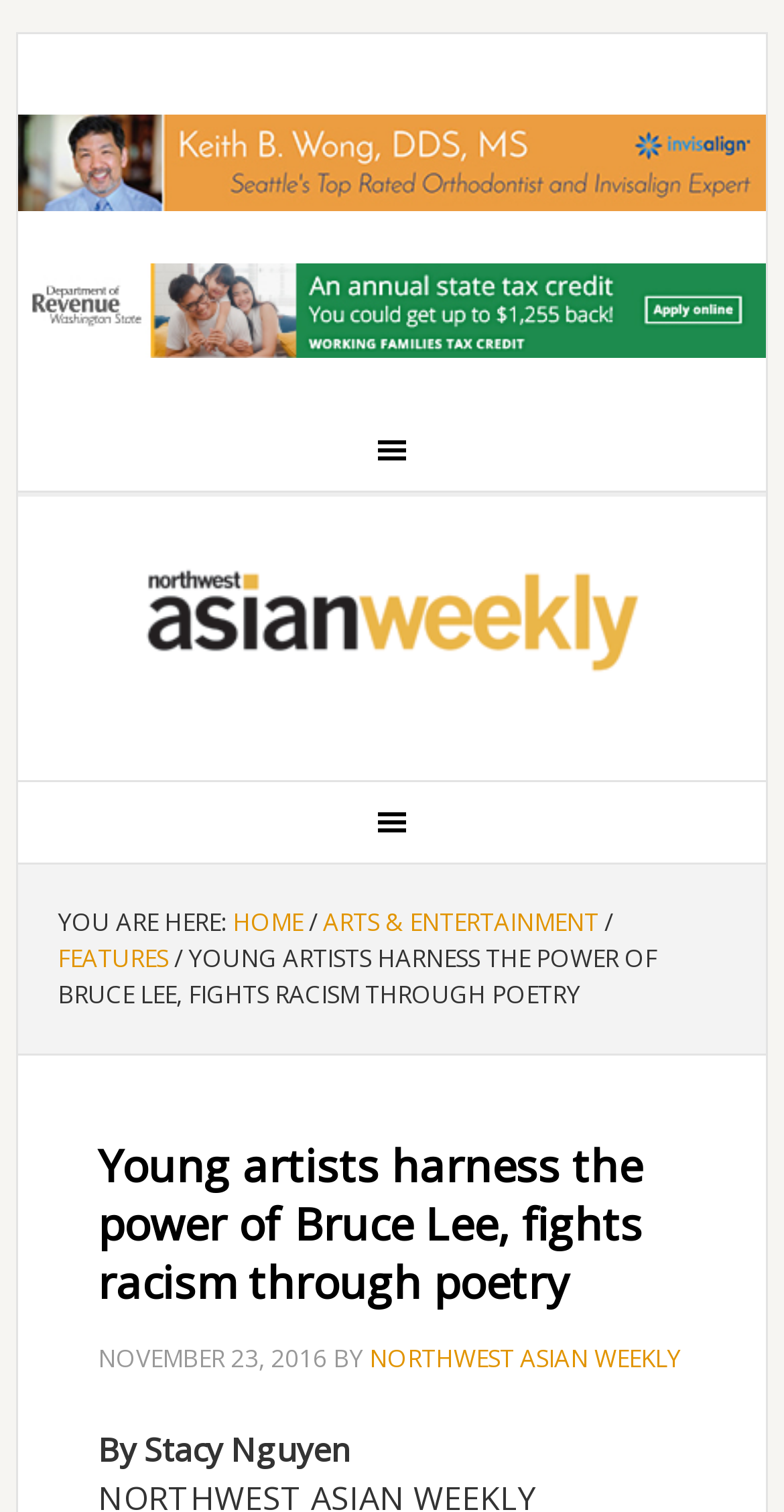Create an elaborate caption for the webpage.

The webpage is an article about young artists using Bruce Lee's power to fight racism through poetry. At the top of the page, there are two advertisements, one on the left and one on the right, with images and links. Below the ads, there is a secondary navigation menu. 

On the left side of the page, there is a main navigation menu with a "YOU ARE HERE:" label, followed by a breadcrumb trail showing the current page's location, including links to "HOME", "ARTS & ENTERTAINMENT", and "FEATURES". 

The main content of the page is an article with a title "Young artists harness the power of Bruce Lee, fights racism through poetry" in a large font, followed by the date "NOVEMBER 23, 2016" and the author's name "Stacy Nguyen". The article's content is not explicitly described in the accessibility tree, but it likely contains text about the topic.